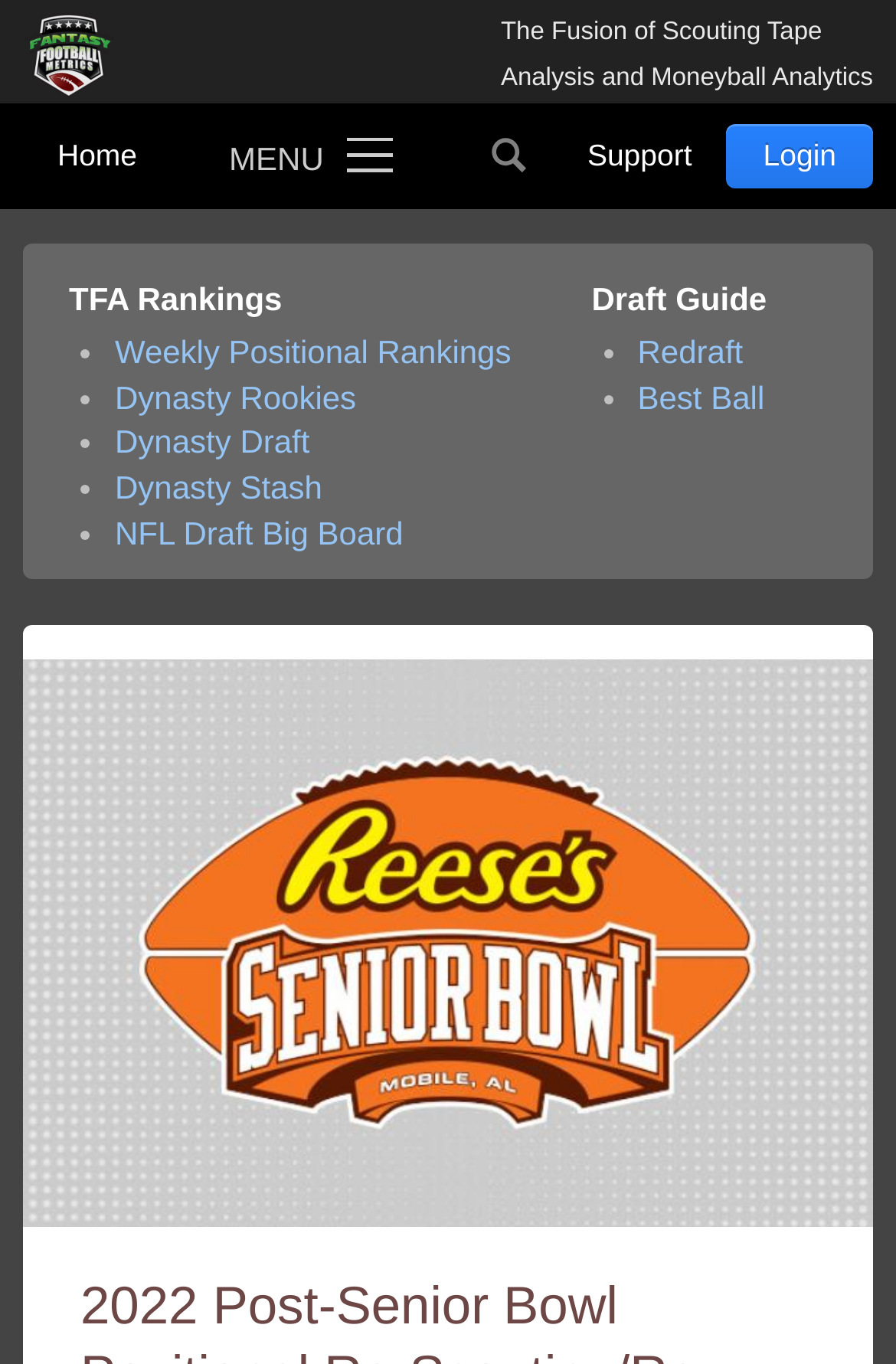Please identify the bounding box coordinates of the element's region that should be clicked to execute the following instruction: "Search for something". The bounding box coordinates must be four float numbers between 0 and 1, i.e., [left, top, right, bottom].

[0.52, 0.076, 0.617, 0.153]